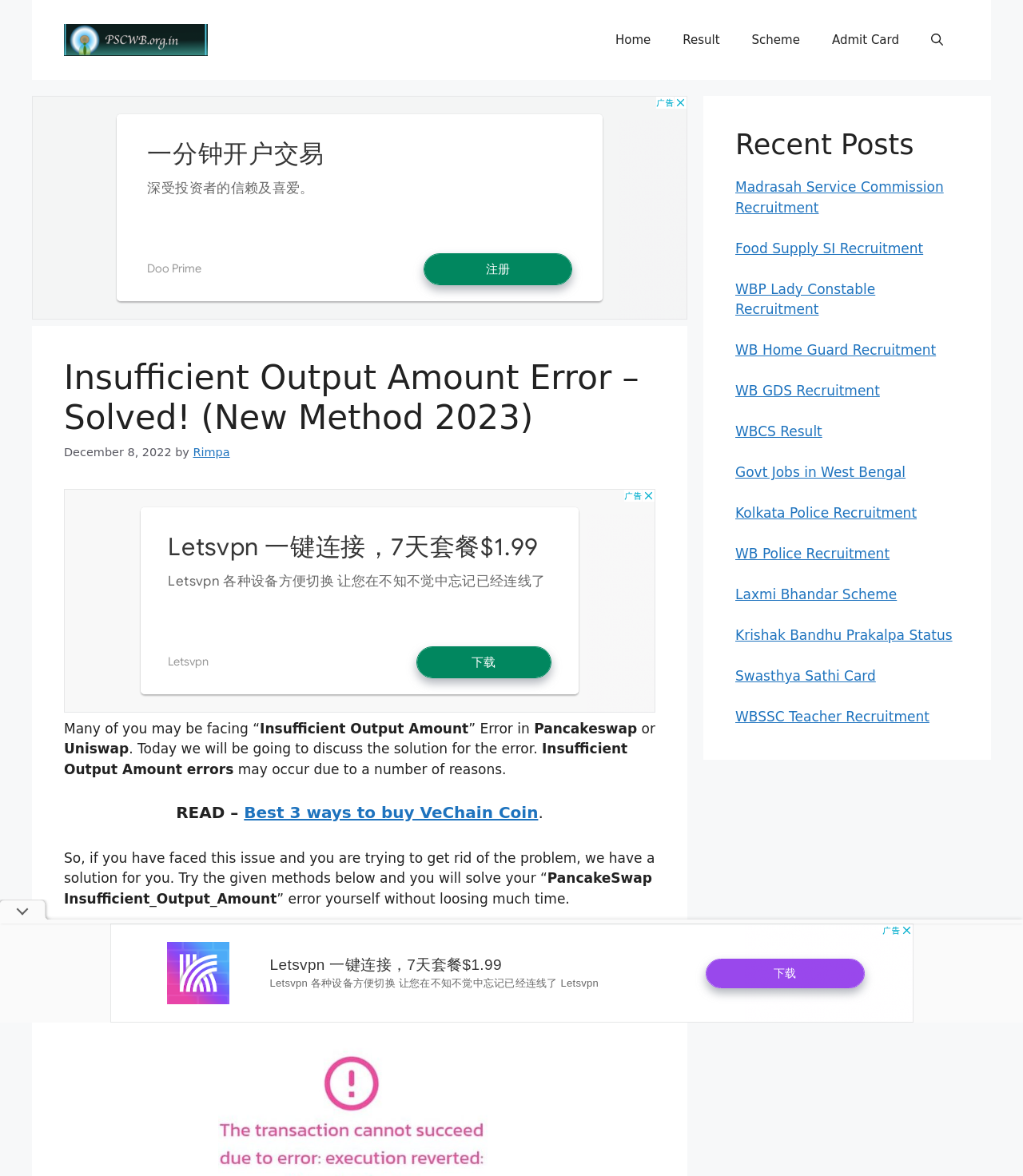Determine the bounding box for the UI element as described: "Govt Jobs in West Bengal". The coordinates should be represented as four float numbers between 0 and 1, formatted as [left, top, right, bottom].

[0.719, 0.395, 0.885, 0.408]